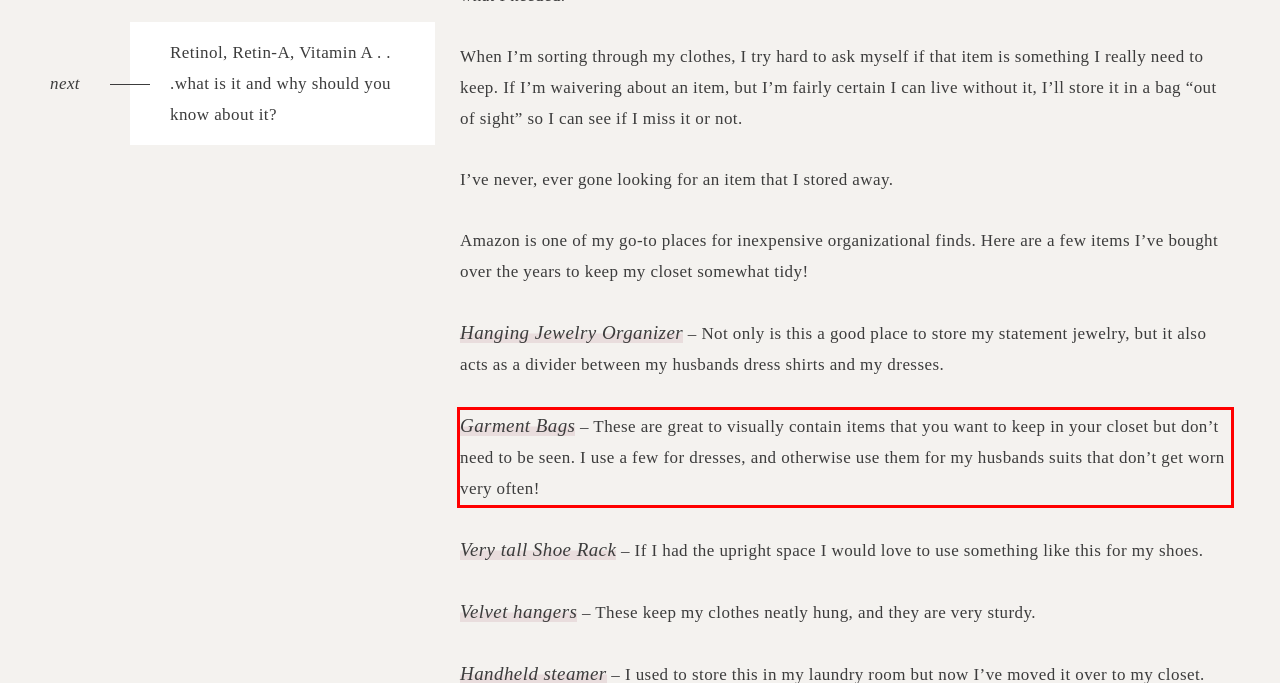Please identify and extract the text content from the UI element encased in a red bounding box on the provided webpage screenshot.

Garment Bags – These are great to visually contain items that you want to keep in your closet but don’t need to be seen. I use a few for dresses, and otherwise use them for my husbands suits that don’t get worn very often!